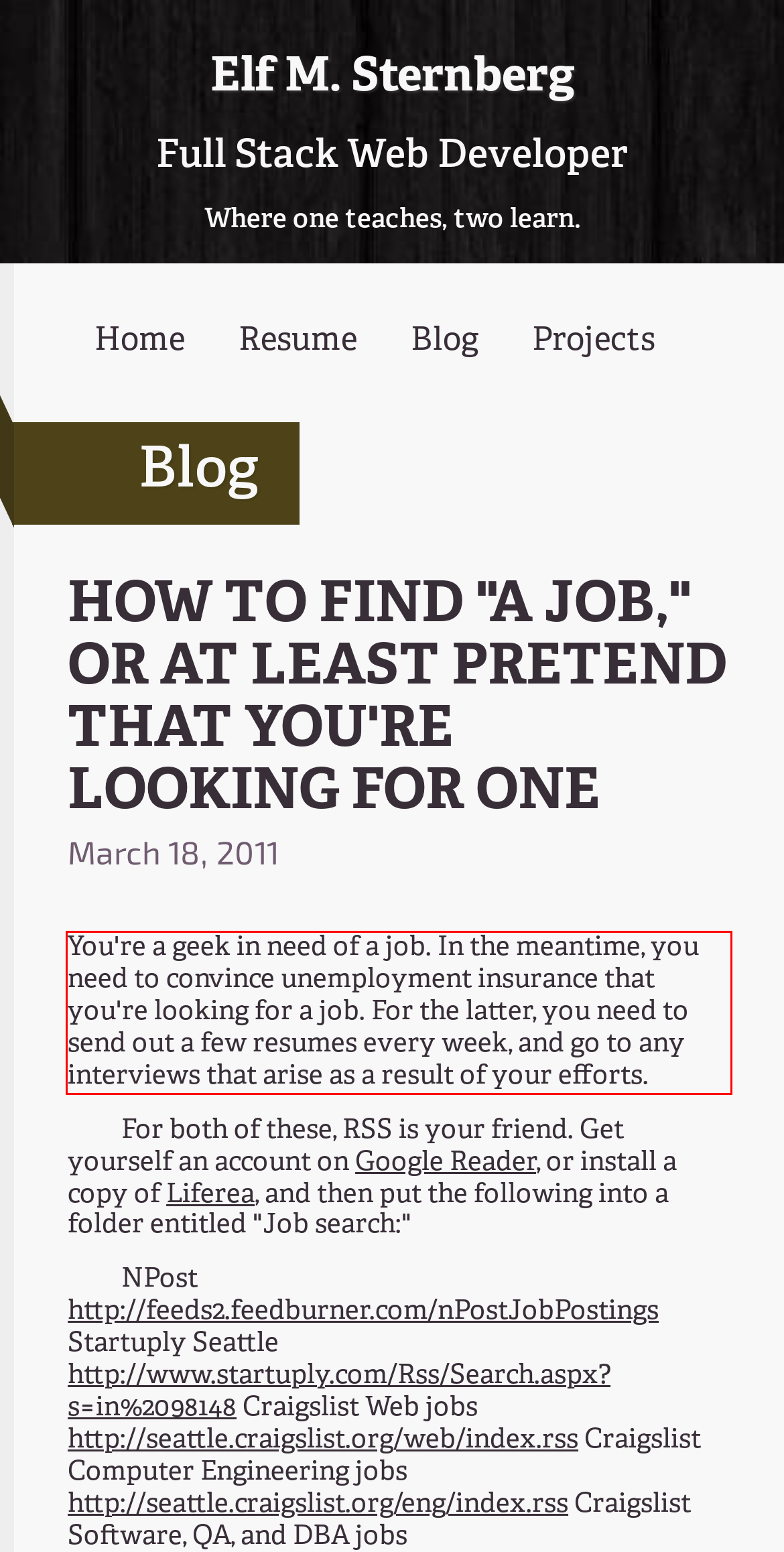Using the webpage screenshot, recognize and capture the text within the red bounding box.

You're a geek in need of a job. In the meantime, you need to convince unemployment insurance that you're looking for a job. For the latter, you need to send out a few resumes every week, and go to any interviews that arise as a result of your efforts.